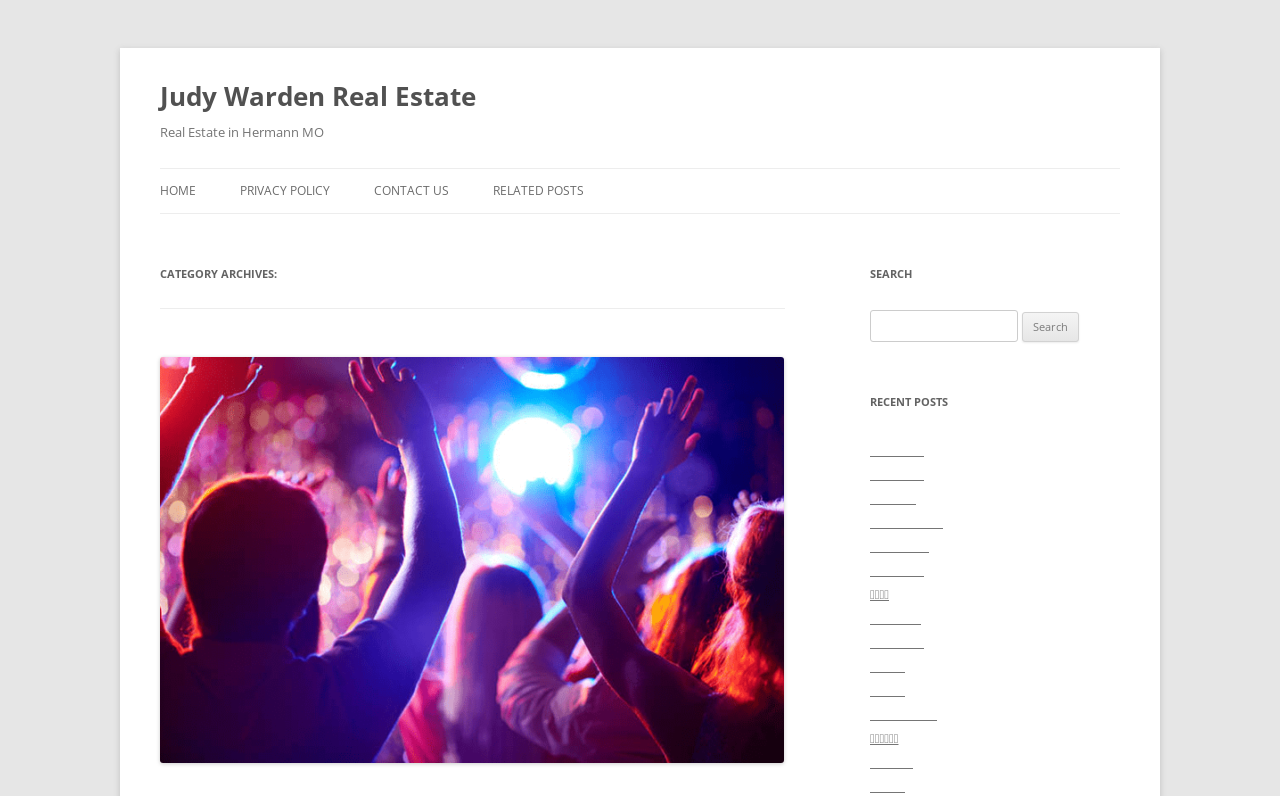Please locate the clickable area by providing the bounding box coordinates to follow this instruction: "Go to CONTACT US".

[0.292, 0.212, 0.351, 0.268]